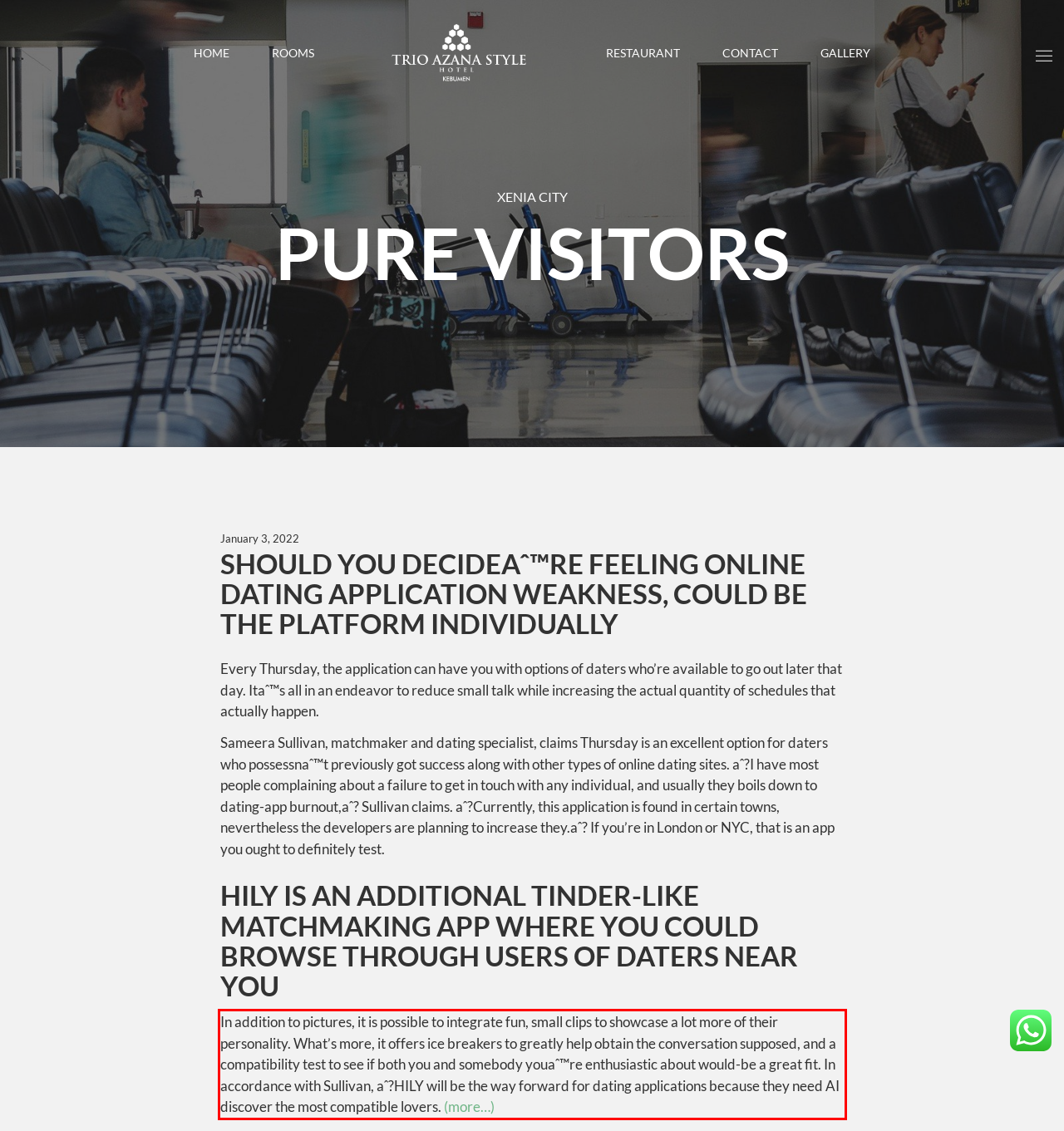You are presented with a webpage screenshot featuring a red bounding box. Perform OCR on the text inside the red bounding box and extract the content.

In addition to pictures, it is possible to integrate fun, small clips to showcase a lot more of their personality. What’s more, it offers ice breakers to greatly help obtain the conversation supposed, and a compatibility test to see if both you and somebody youaˆ™re enthusiastic about would-be a great fit. In accordance with Sullivan, aˆ?HILY will be the way forward for dating applications because they need AI discover the most compatible lovers. (more…)